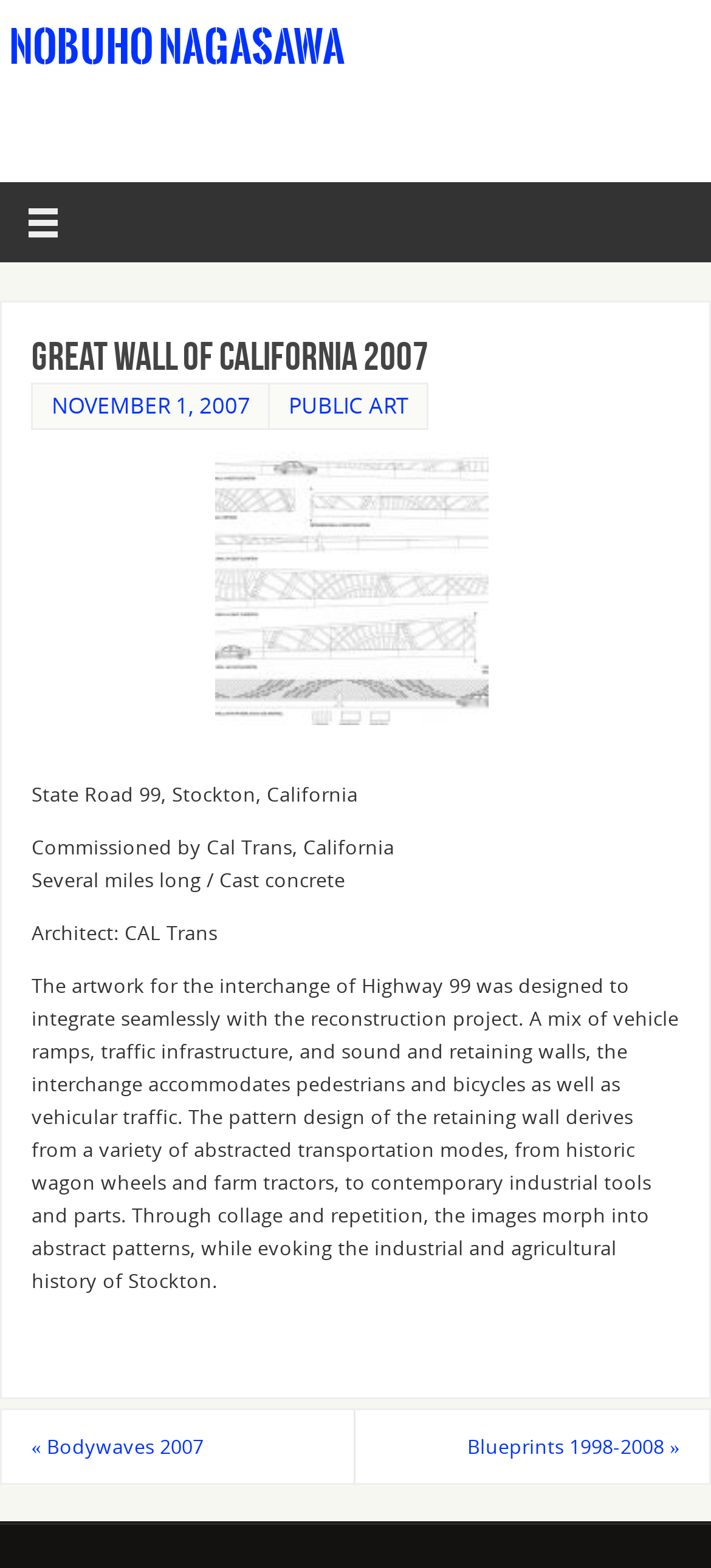Please respond in a single word or phrase: 
What is the material used for the Great Wall of California?

Cast concrete